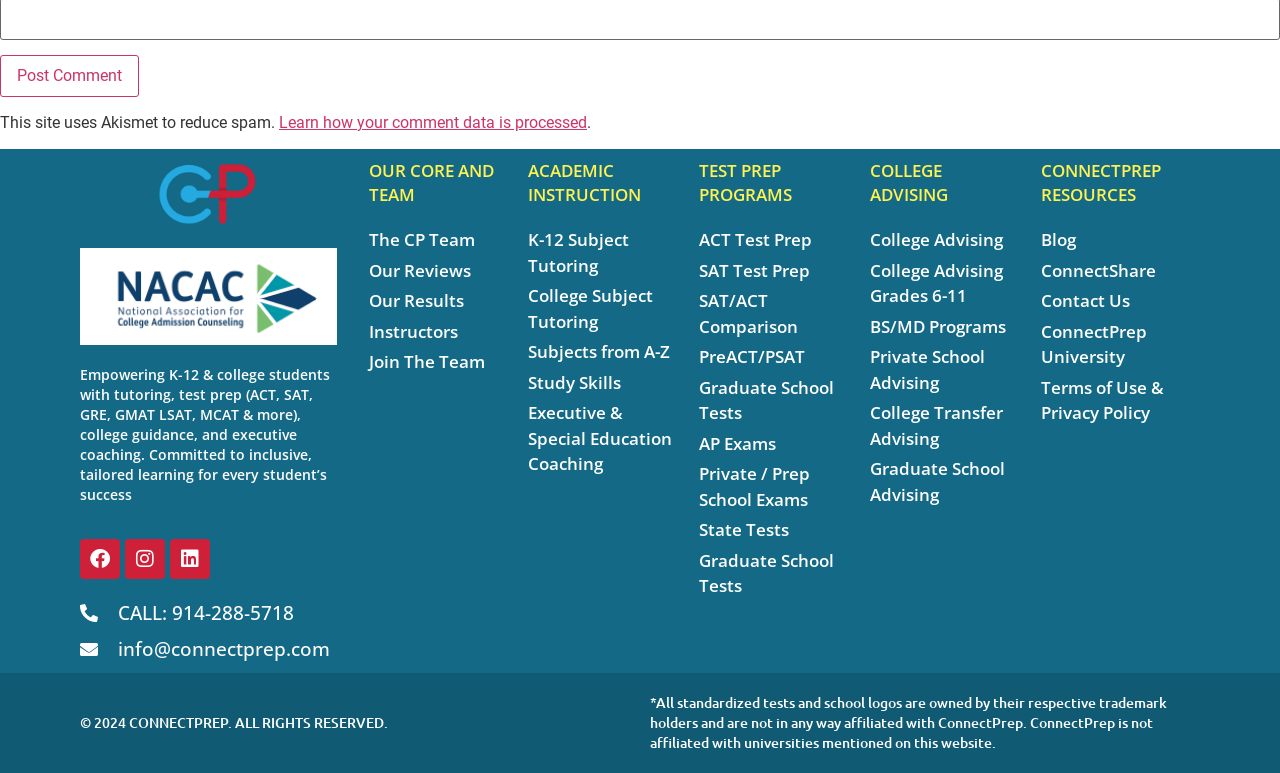Identify the bounding box coordinates for the element that needs to be clicked to fulfill this instruction: "Call the phone number". Provide the coordinates in the format of four float numbers between 0 and 1: [left, top, right, bottom].

[0.062, 0.775, 0.264, 0.812]